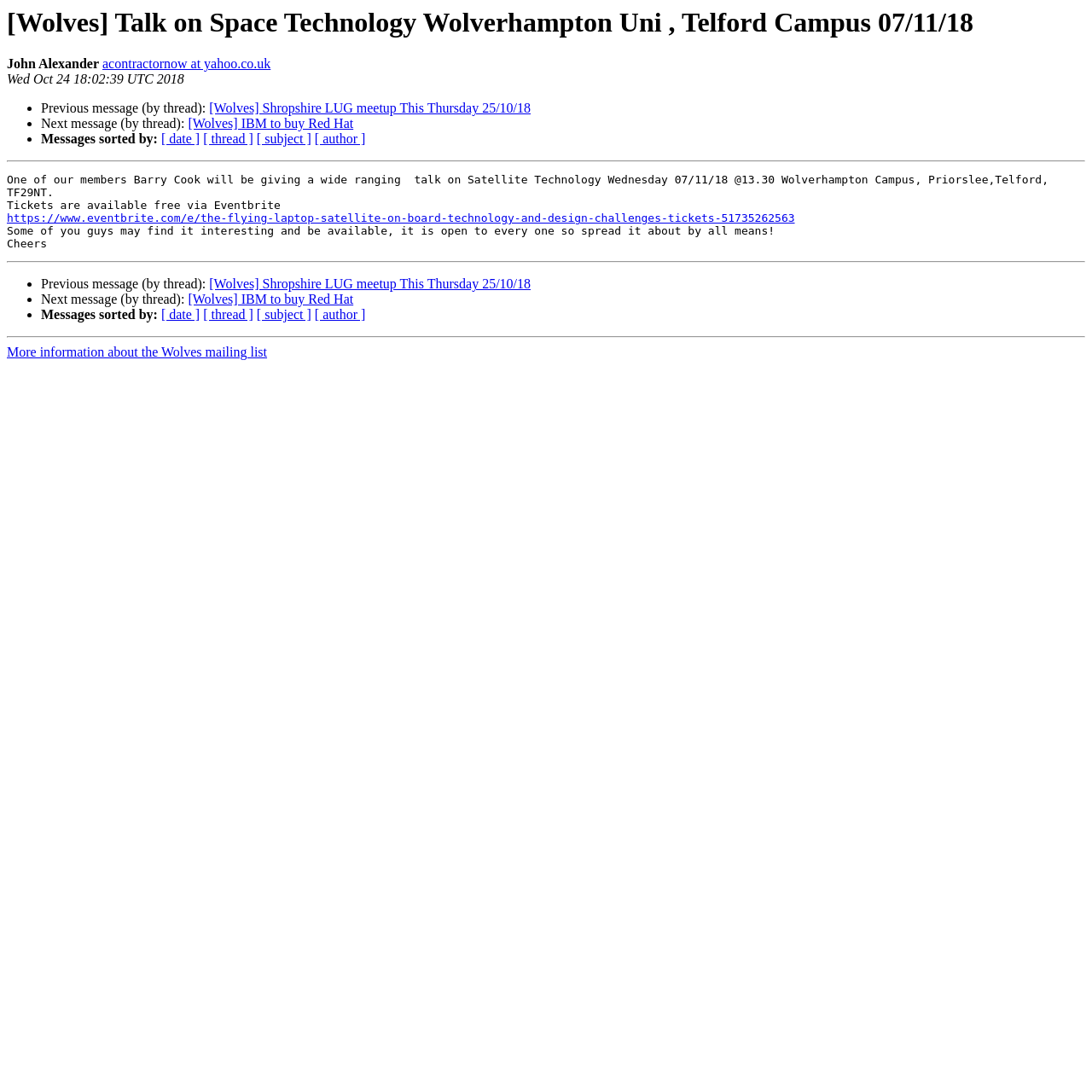Given the element description: "https://www.eventbrite.com/e/the-flying-laptop-satellite-on-board-technology-and-design-challenges-tickets-51735262563", predict the bounding box coordinates of this UI element. The coordinates must be four float numbers between 0 and 1, given as [left, top, right, bottom].

[0.006, 0.194, 0.728, 0.206]